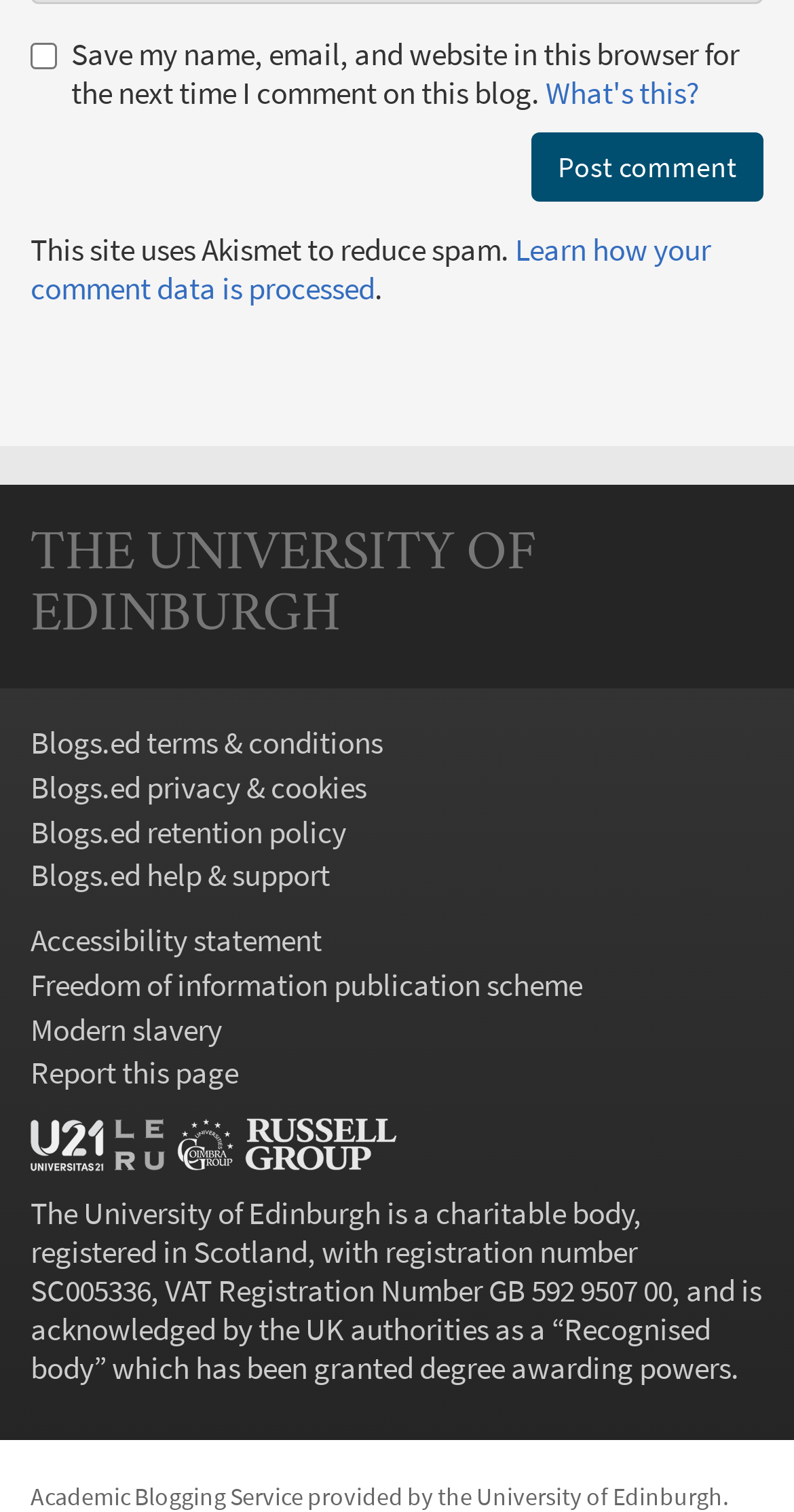Indicate the bounding box coordinates of the clickable region to achieve the following instruction: "Check the checkbox to save your name and email."

[0.038, 0.029, 0.072, 0.046]